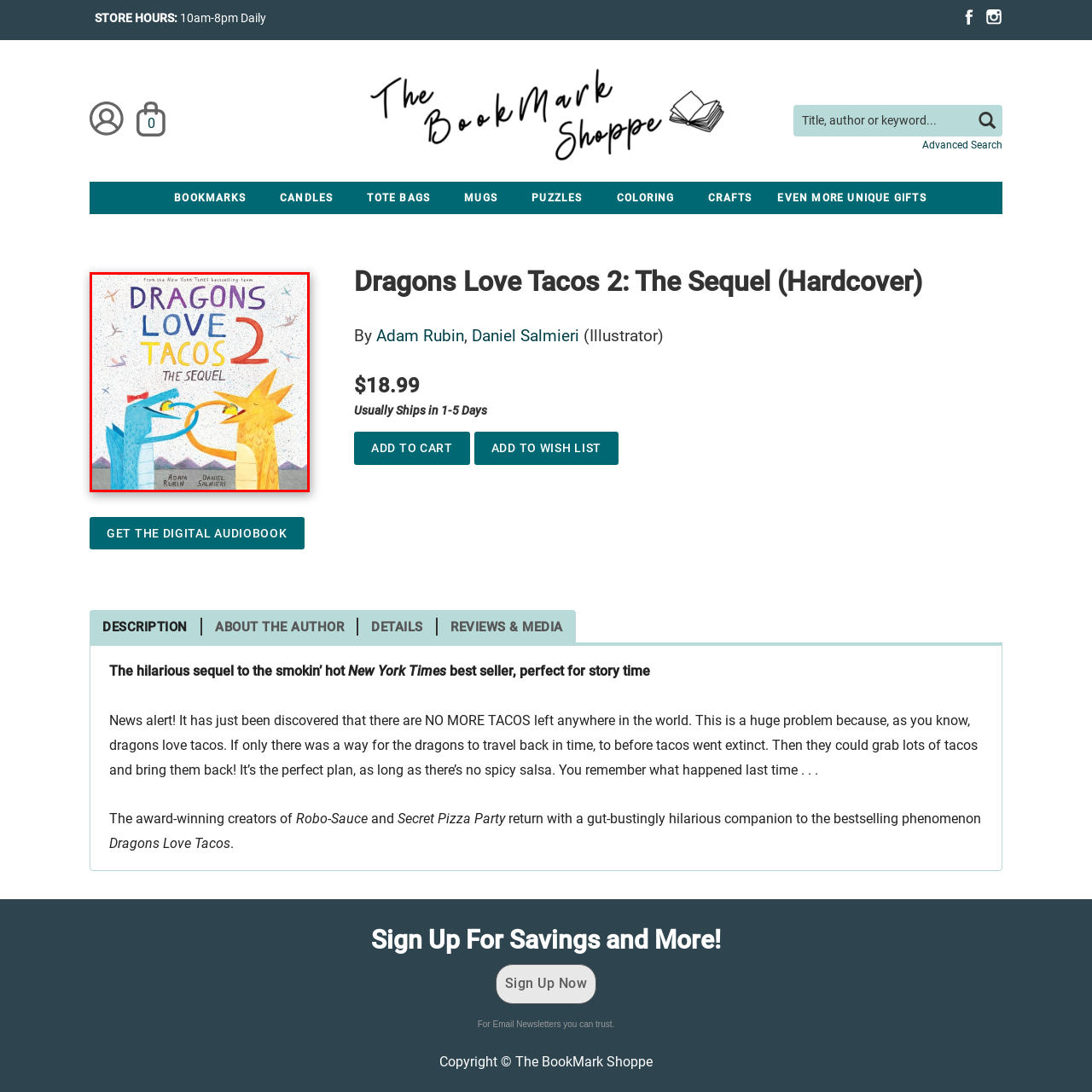Inspect the area marked by the red box and provide a short answer to the question: How many dragons are in the illustration?

Two